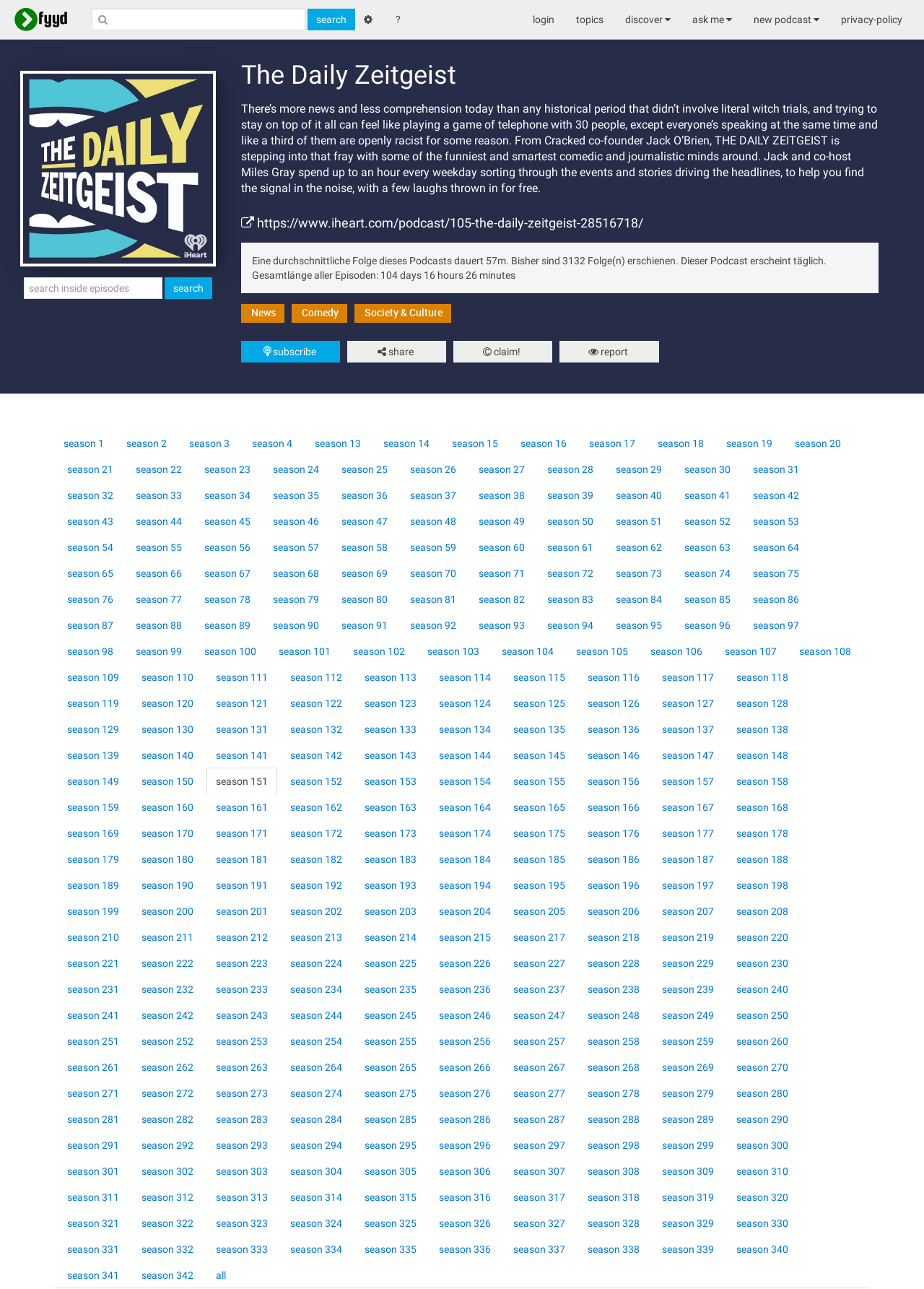Please mark the clickable region by giving the bounding box coordinates needed to complete this instruction: "login".

[0.565, 0.004, 0.612, 0.026]